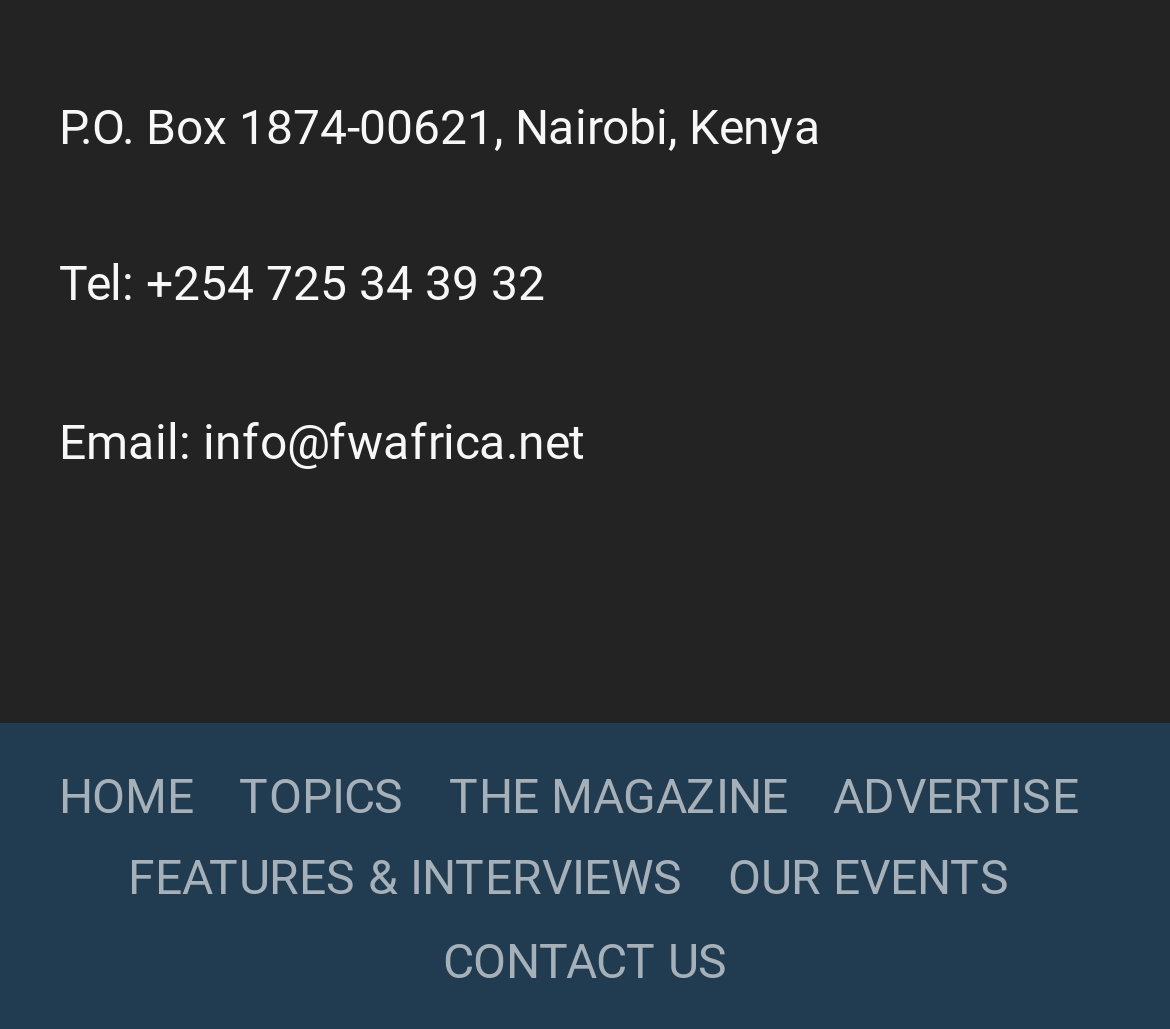What is the phone number of the organization?
Refer to the image and provide a concise answer in one word or phrase.

+254 725 34 39 32